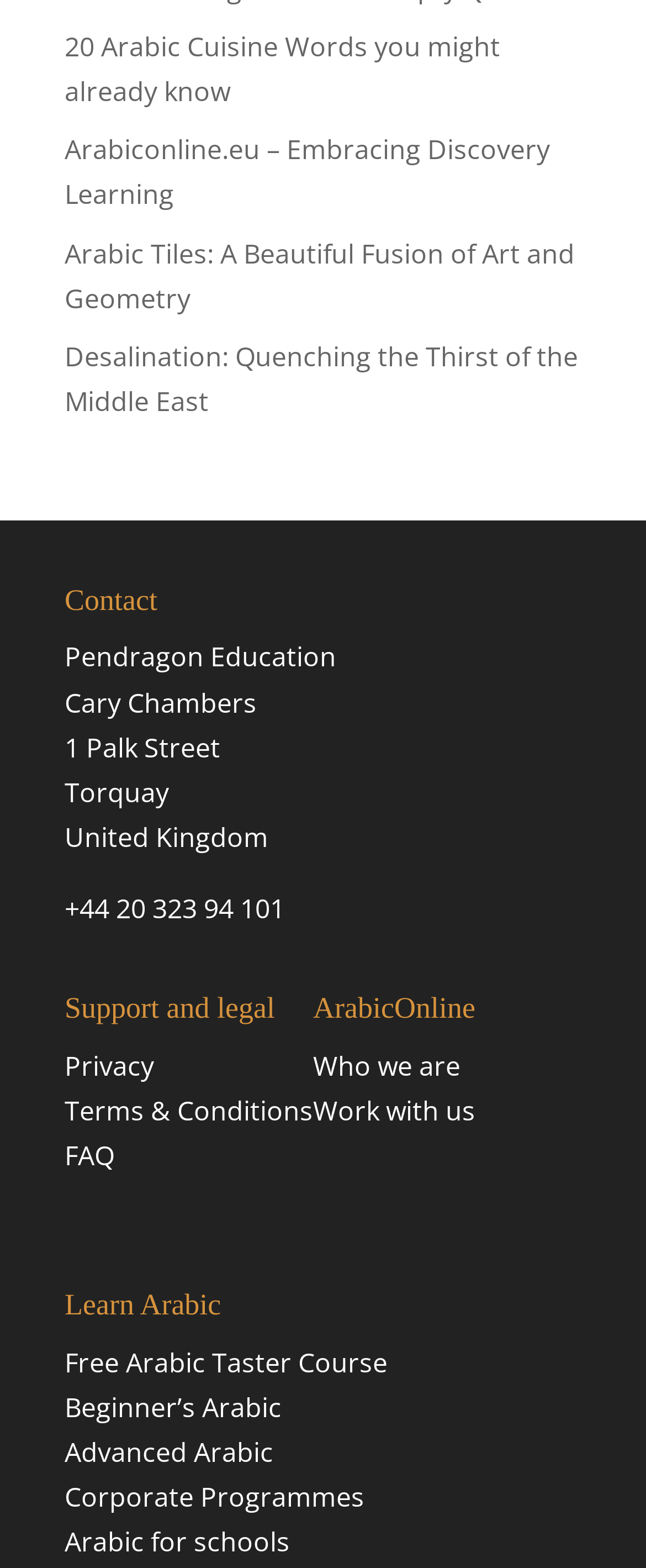How many headings are there in the webpage?
Refer to the image and respond with a one-word or short-phrase answer.

4